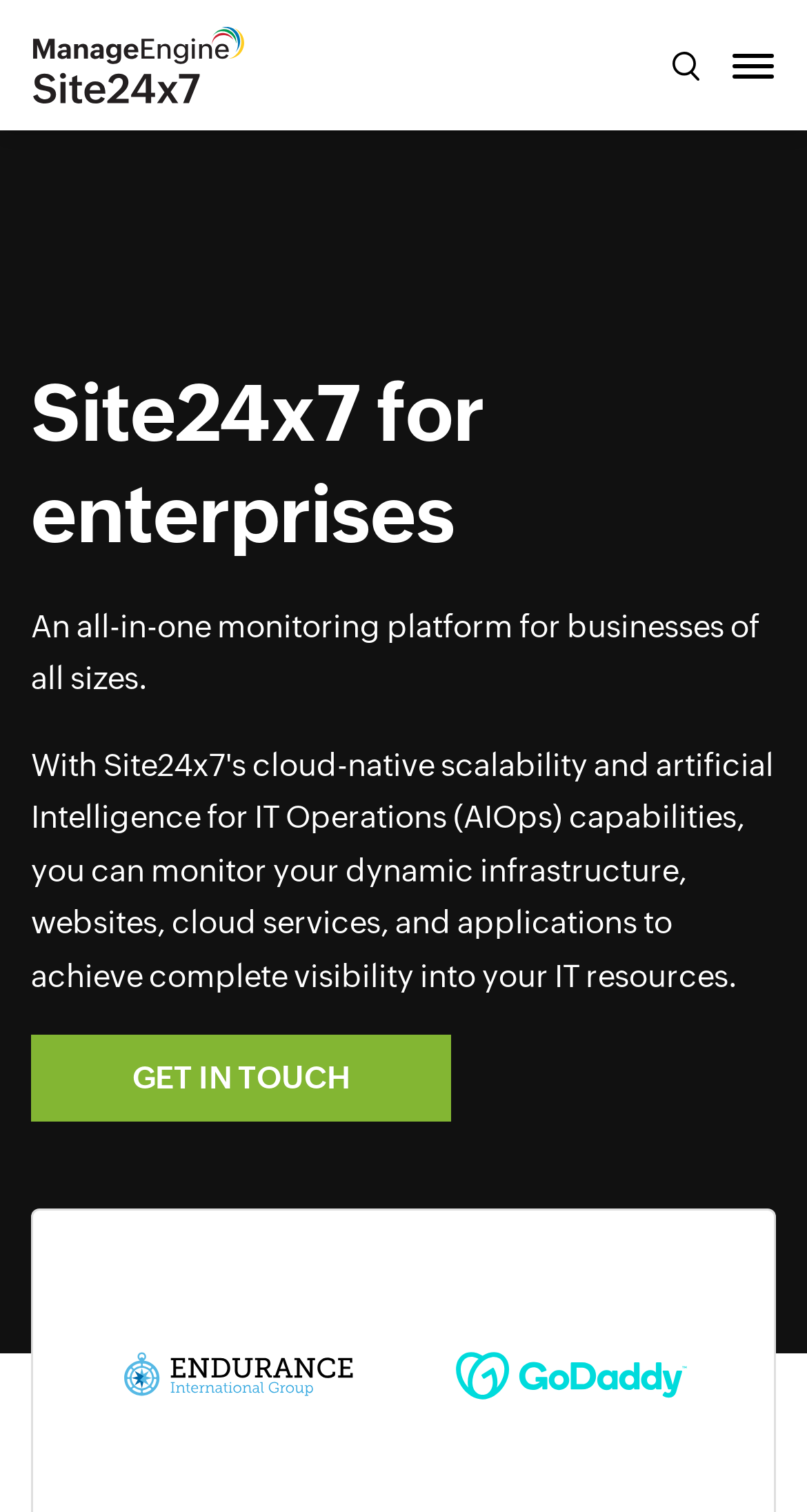Give a one-word or one-phrase response to the question: 
What is the logo of the website?

Manageengine Site24x7 Logo